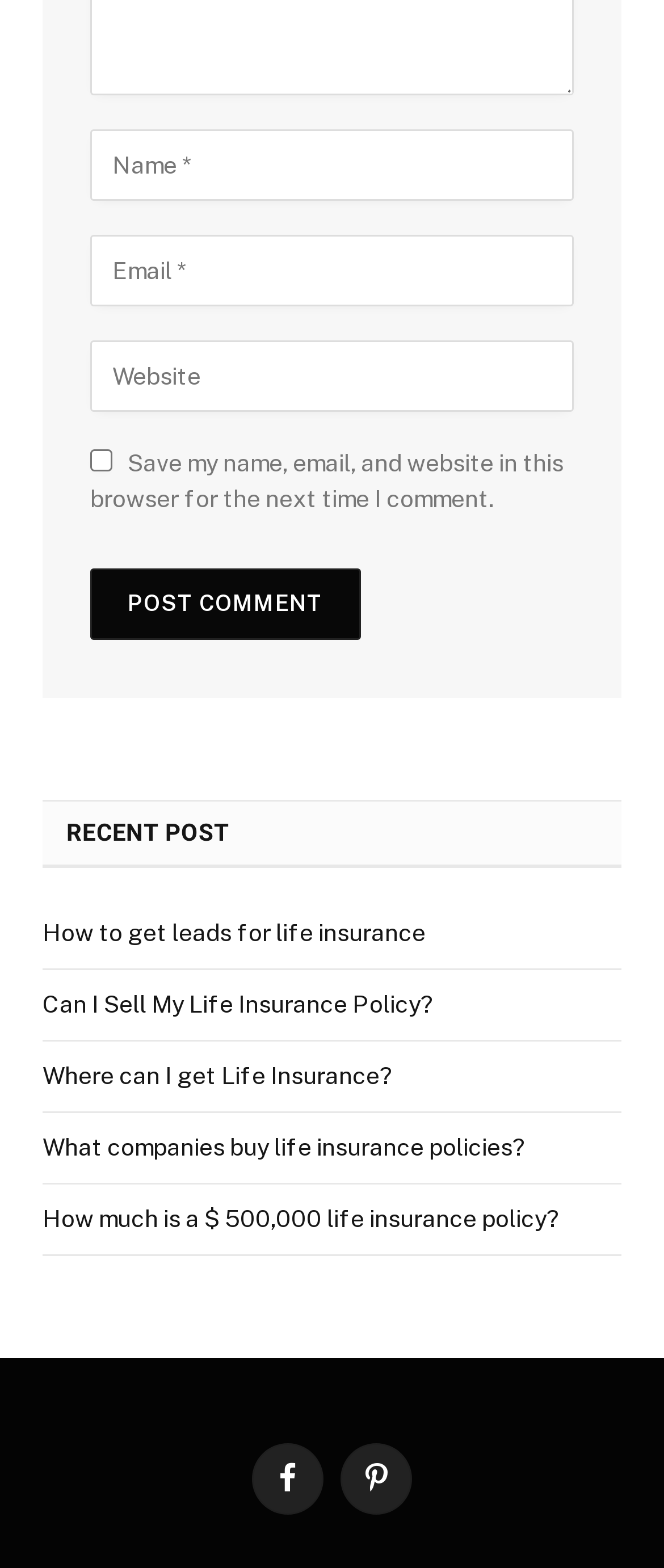Please identify the bounding box coordinates of the element I need to click to follow this instruction: "View 'Business' category".

None